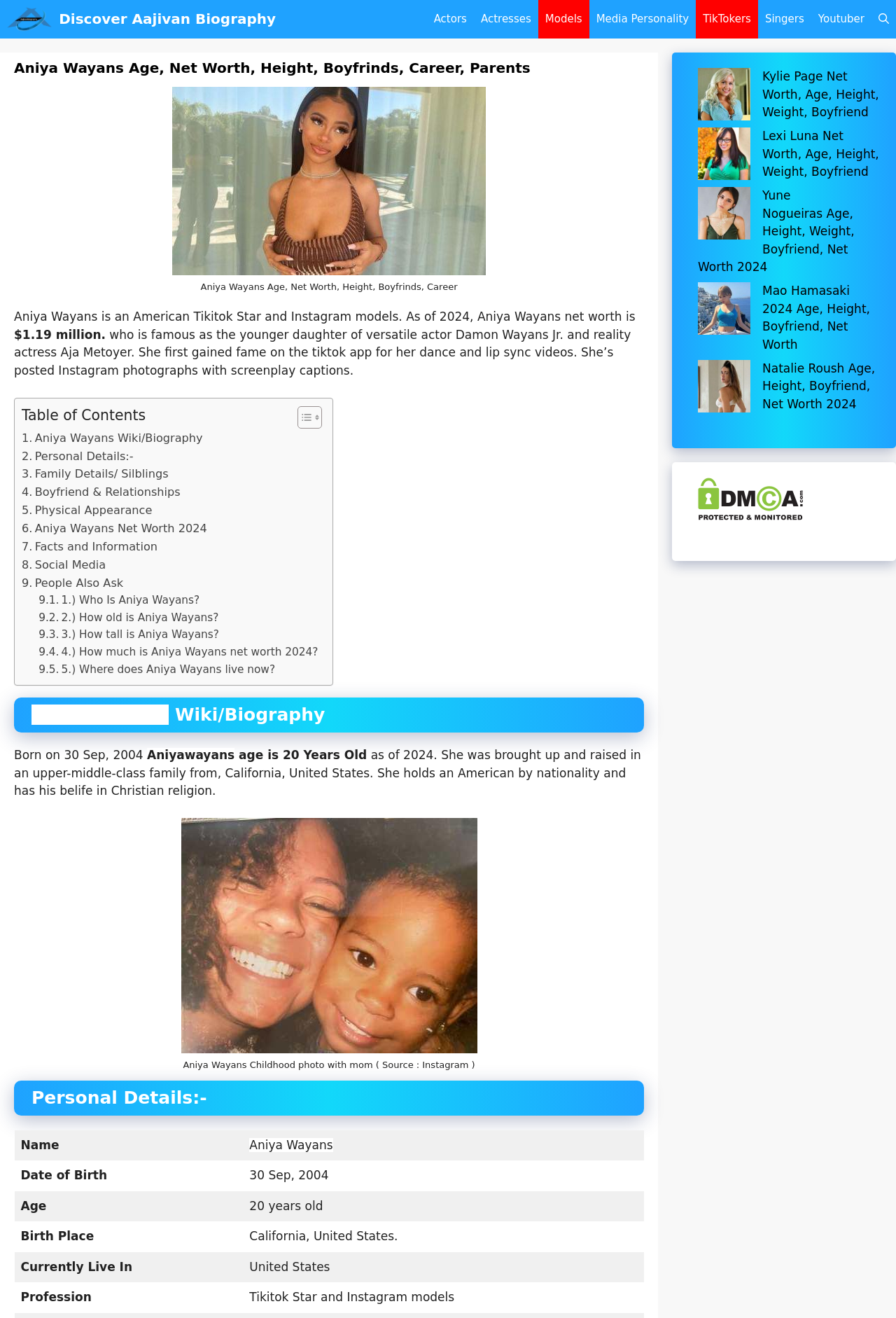What is Aniya Wayans' net worth?
Using the visual information, respond with a single word or phrase.

$1.19 million